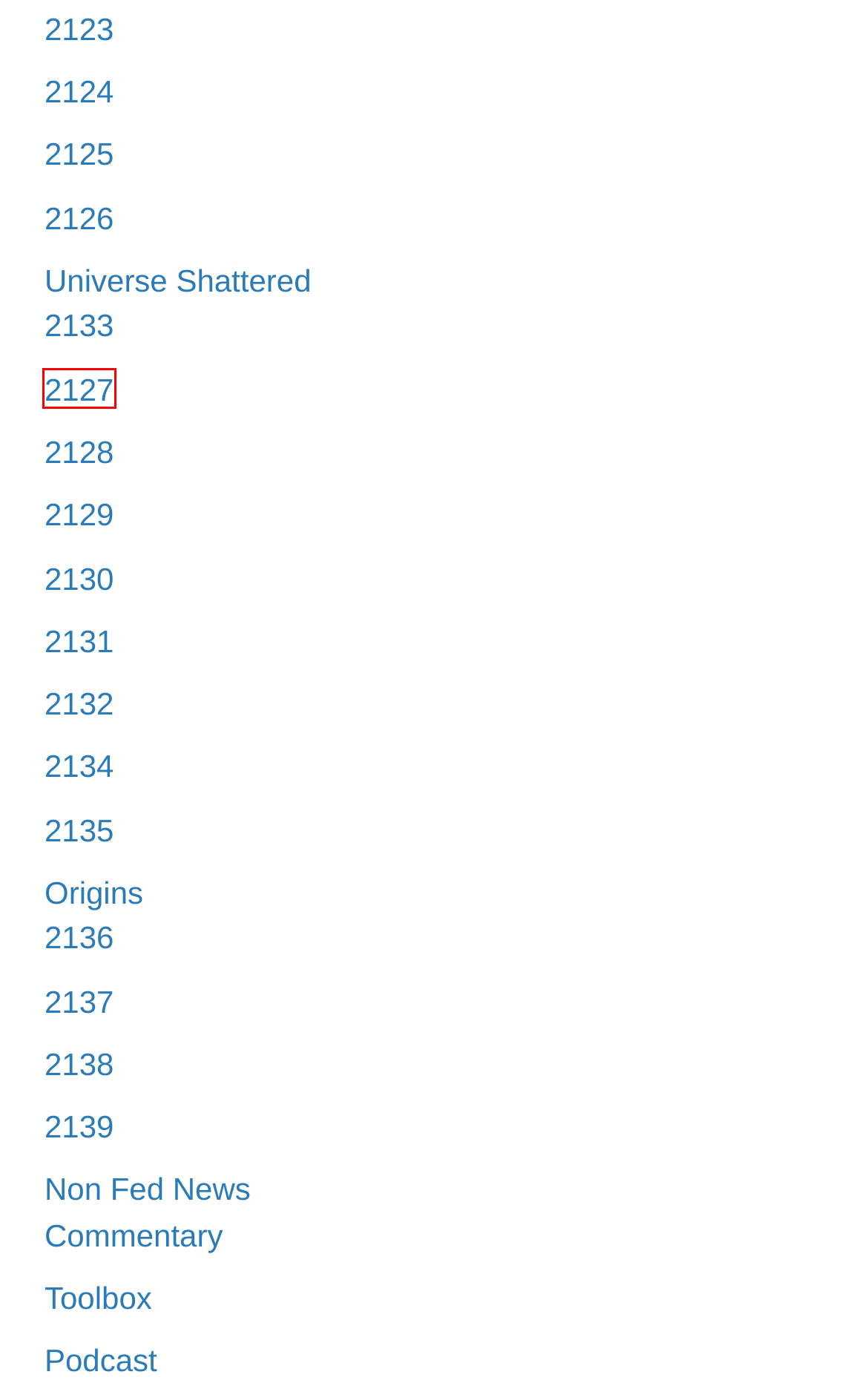Examine the screenshot of a webpage with a red bounding box around a specific UI element. Identify which webpage description best matches the new webpage that appears after clicking the element in the red bounding box. Here are the candidates:
A. Universe Shattered – The Galaxy's Finest™
B. 2130 – The Galaxy's Finest™
C. 2137 – The Galaxy's Finest™
D. 2123 – The Galaxy's Finest™
E. 2131 – The Galaxy's Finest™
F. 2127 – The Galaxy's Finest™
G. 2134 – The Galaxy's Finest™
H. 2136 – The Galaxy's Finest™

F